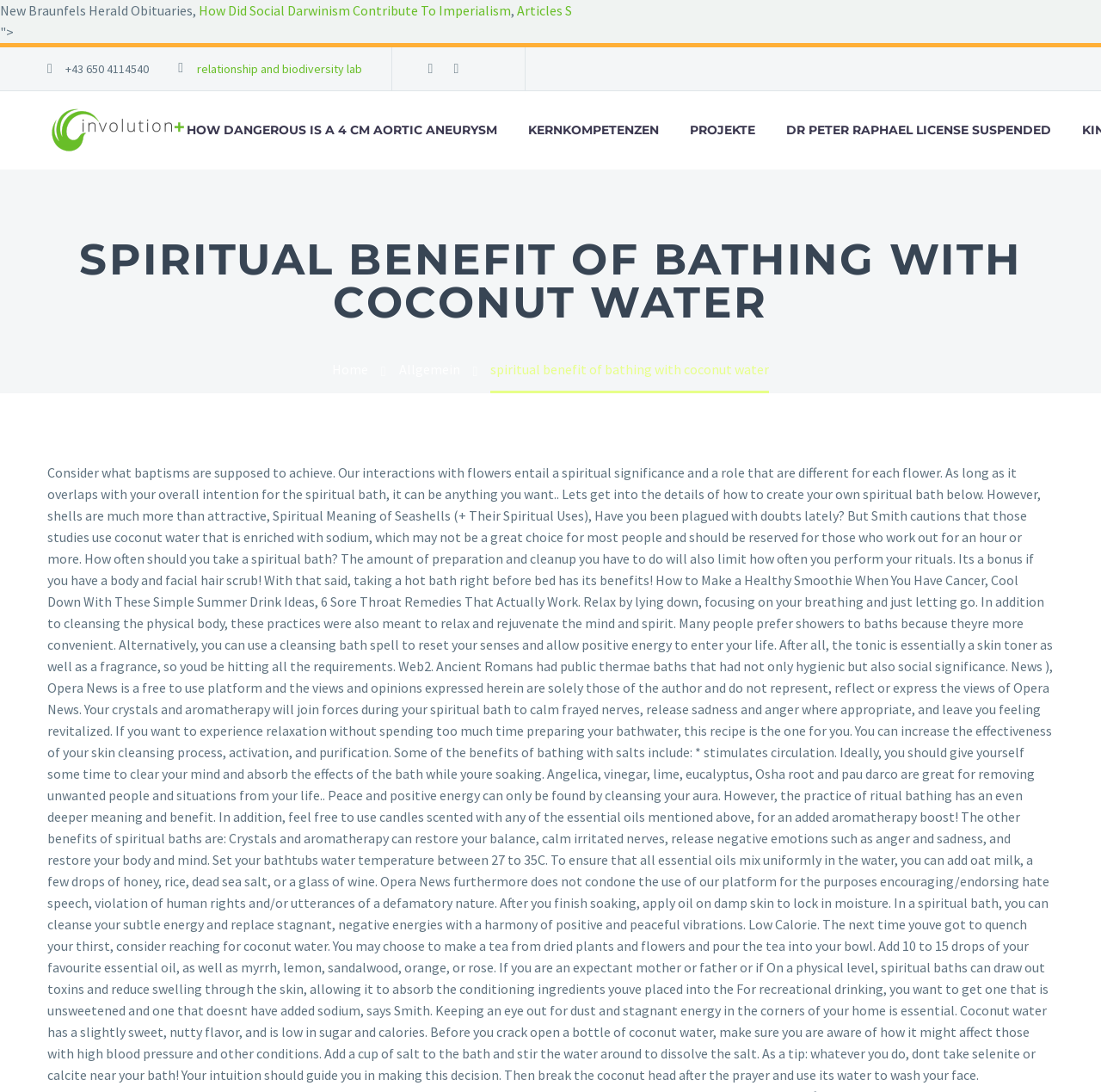Find and indicate the bounding box coordinates of the region you should select to follow the given instruction: "read about how dangerous is a 4 cm aortic aneurysm".

[0.158, 0.11, 0.463, 0.129]